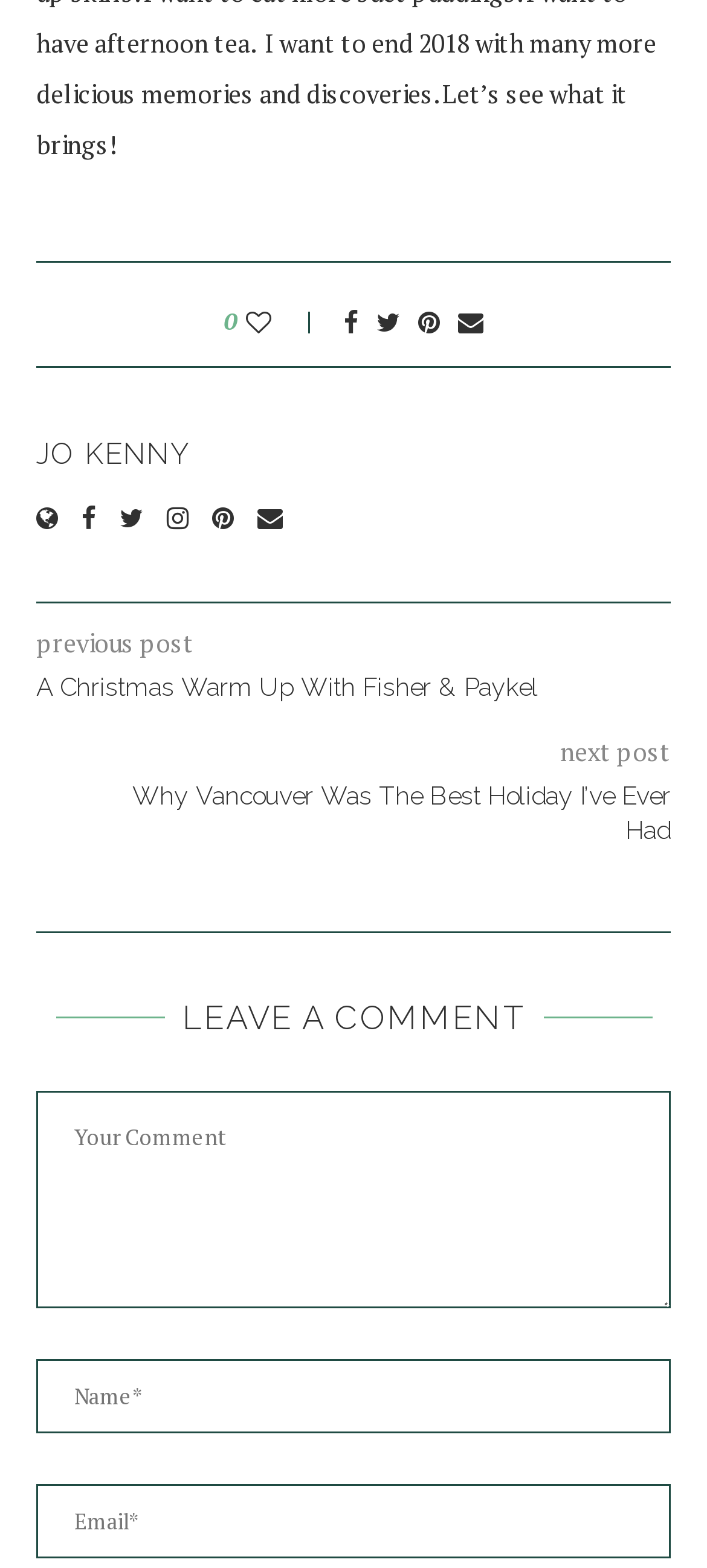Determine the bounding box coordinates of the clickable element to achieve the following action: 'Enter your name'. Provide the coordinates as four float values between 0 and 1, formatted as [left, top, right, bottom].

[0.051, 0.867, 0.949, 0.914]